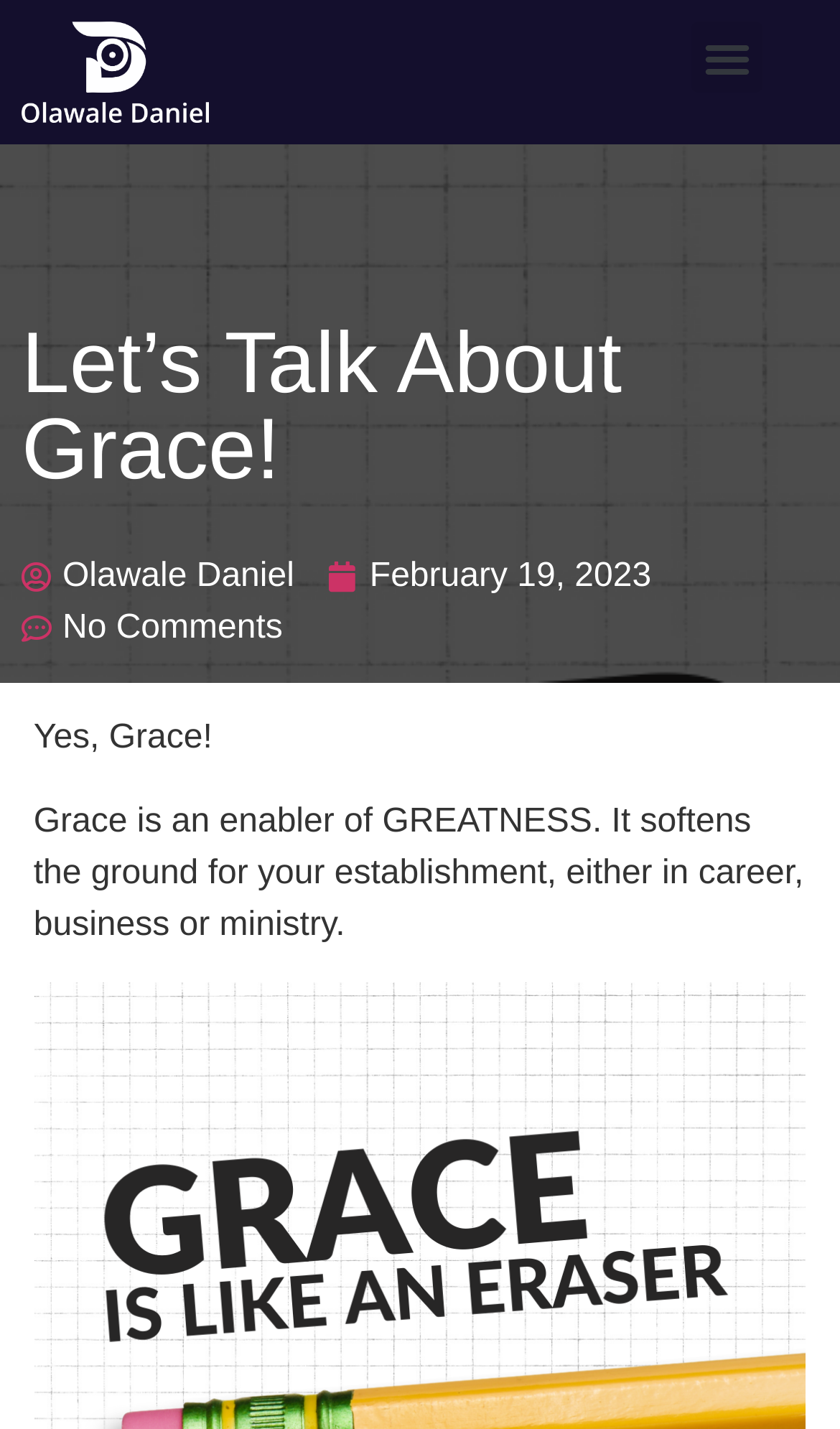Identify the primary heading of the webpage and provide its text.

Let’s Talk About Grace!